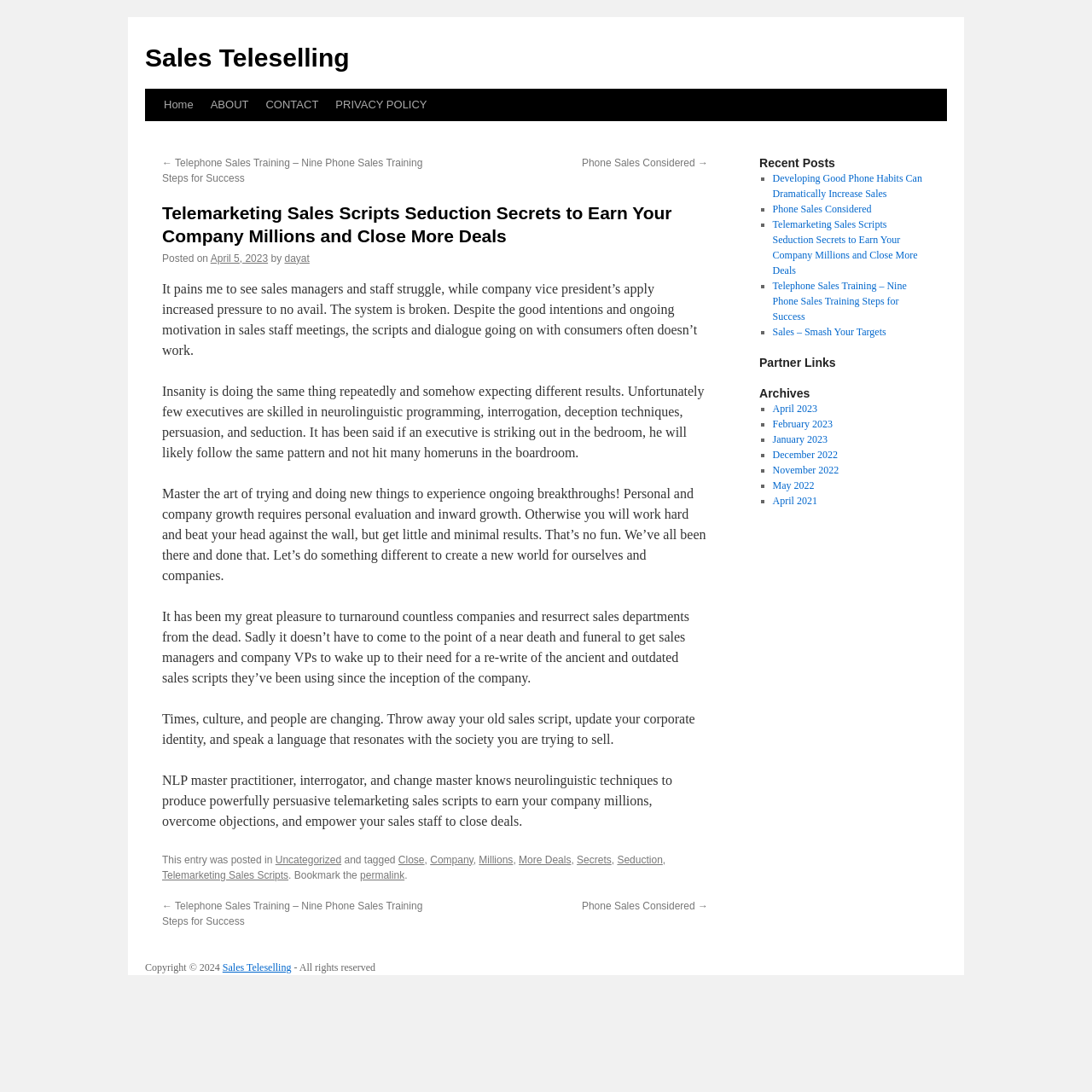Identify the bounding box for the described UI element: "Telemarketing Sales Scripts".

[0.148, 0.796, 0.264, 0.807]